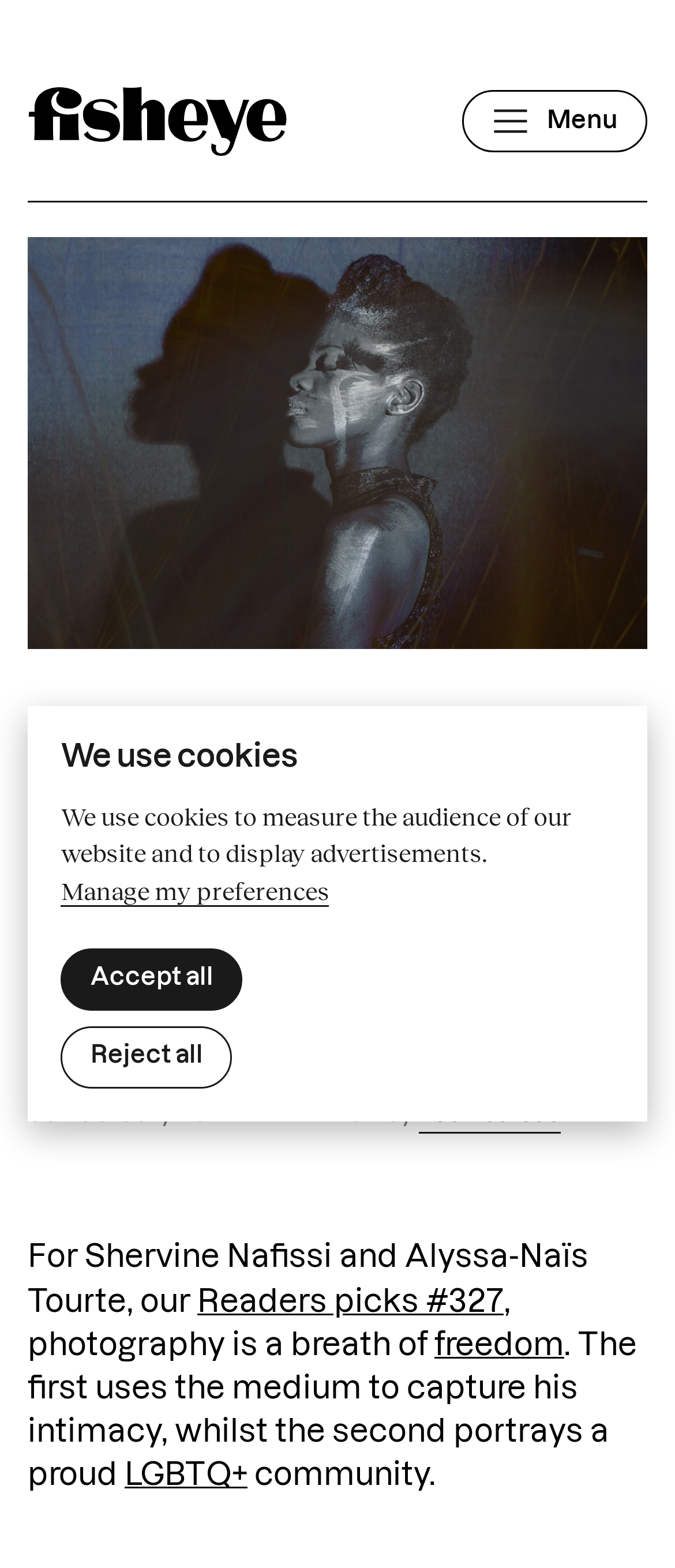Identify the bounding box coordinates of the clickable region to carry out the given instruction: "Open the menu".

[0.685, 0.058, 0.959, 0.098]